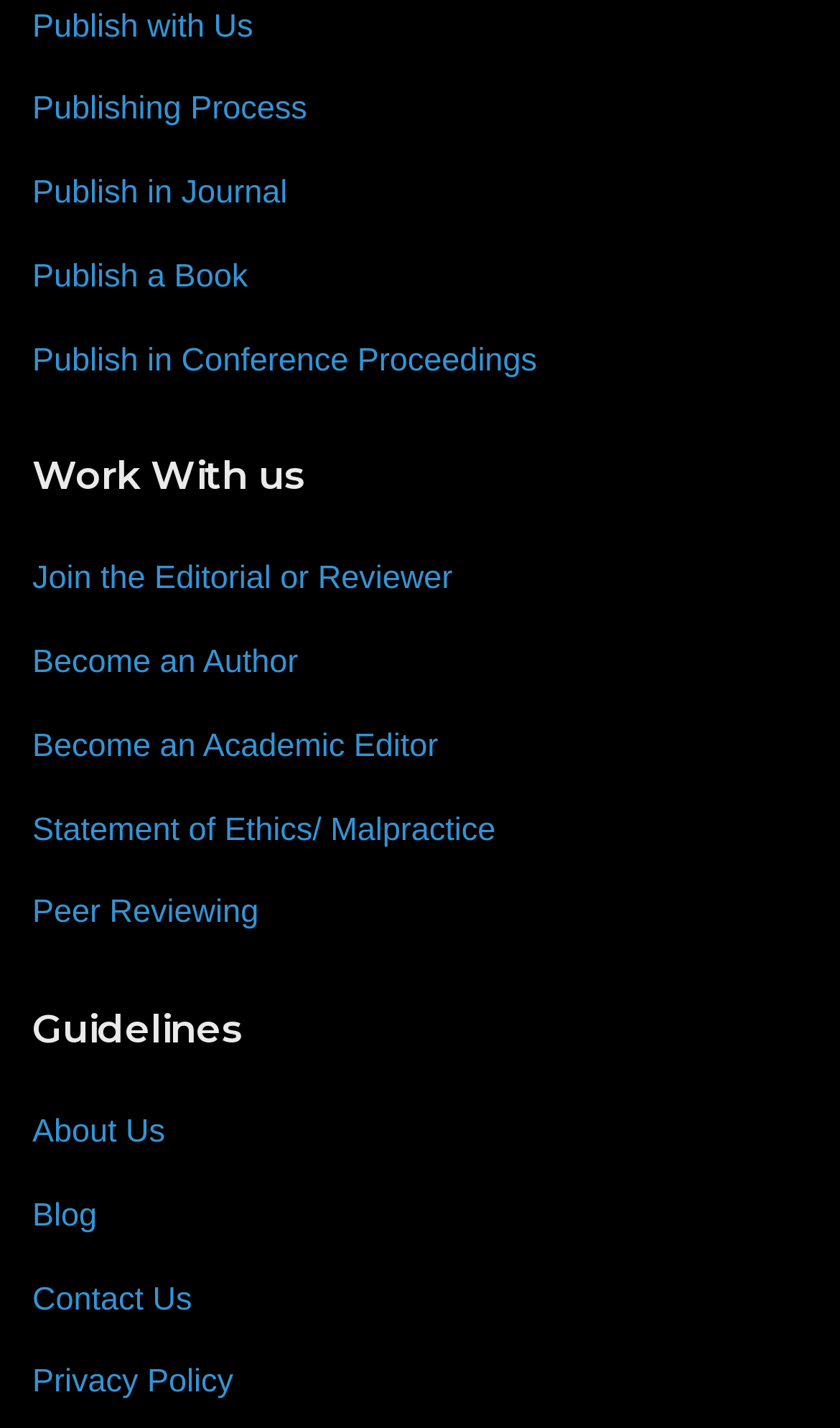Using the webpage screenshot, find the UI element described by Join the Editorial or Reviewer. Provide the bounding box coordinates in the format (top-left x, top-left y, bottom-right x, bottom-right y), ensuring all values are floating point numbers between 0 and 1.

[0.038, 0.393, 0.539, 0.421]